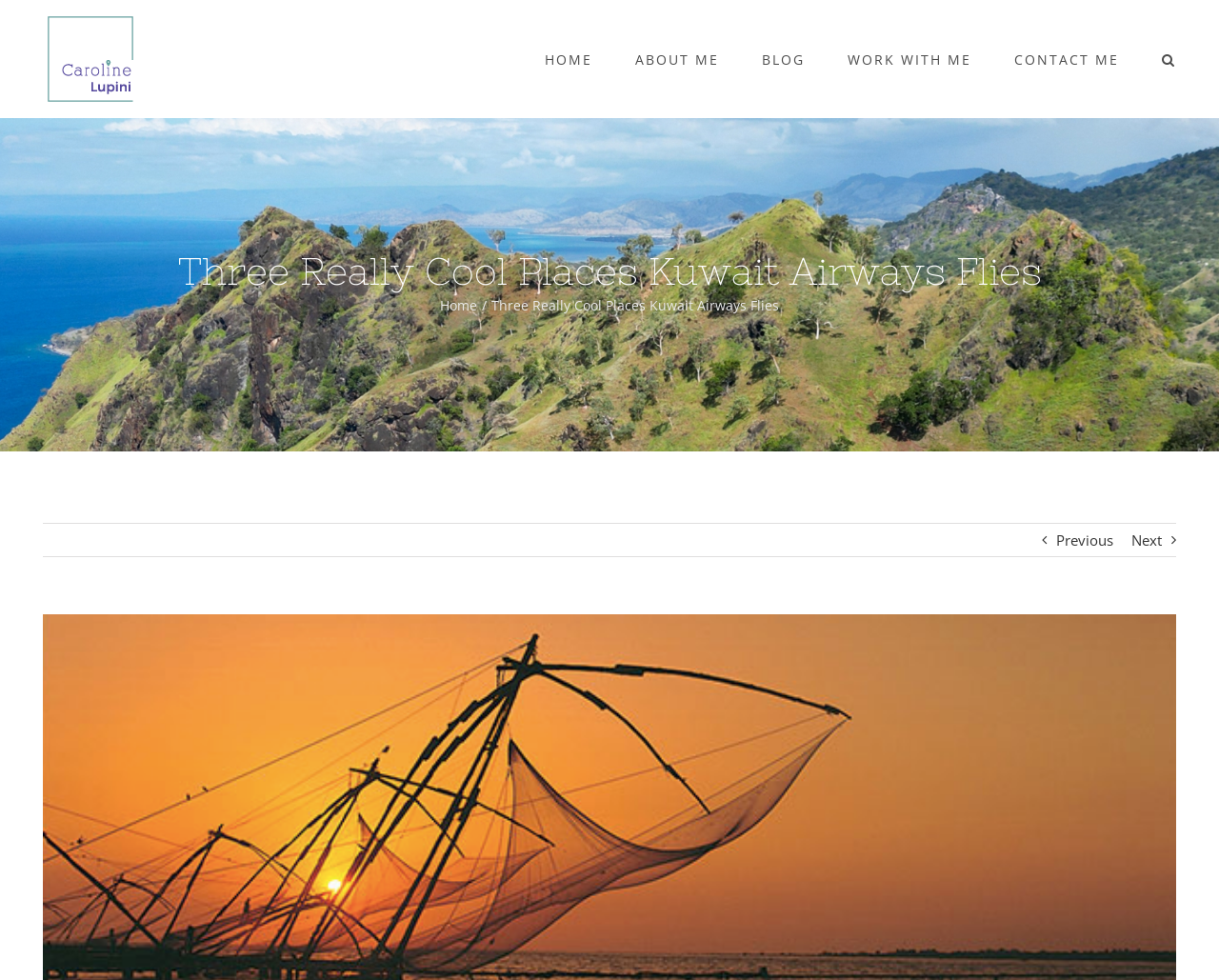Locate the bounding box for the described UI element: "news". Ensure the coordinates are four float numbers between 0 and 1, formatted as [left, top, right, bottom].

None